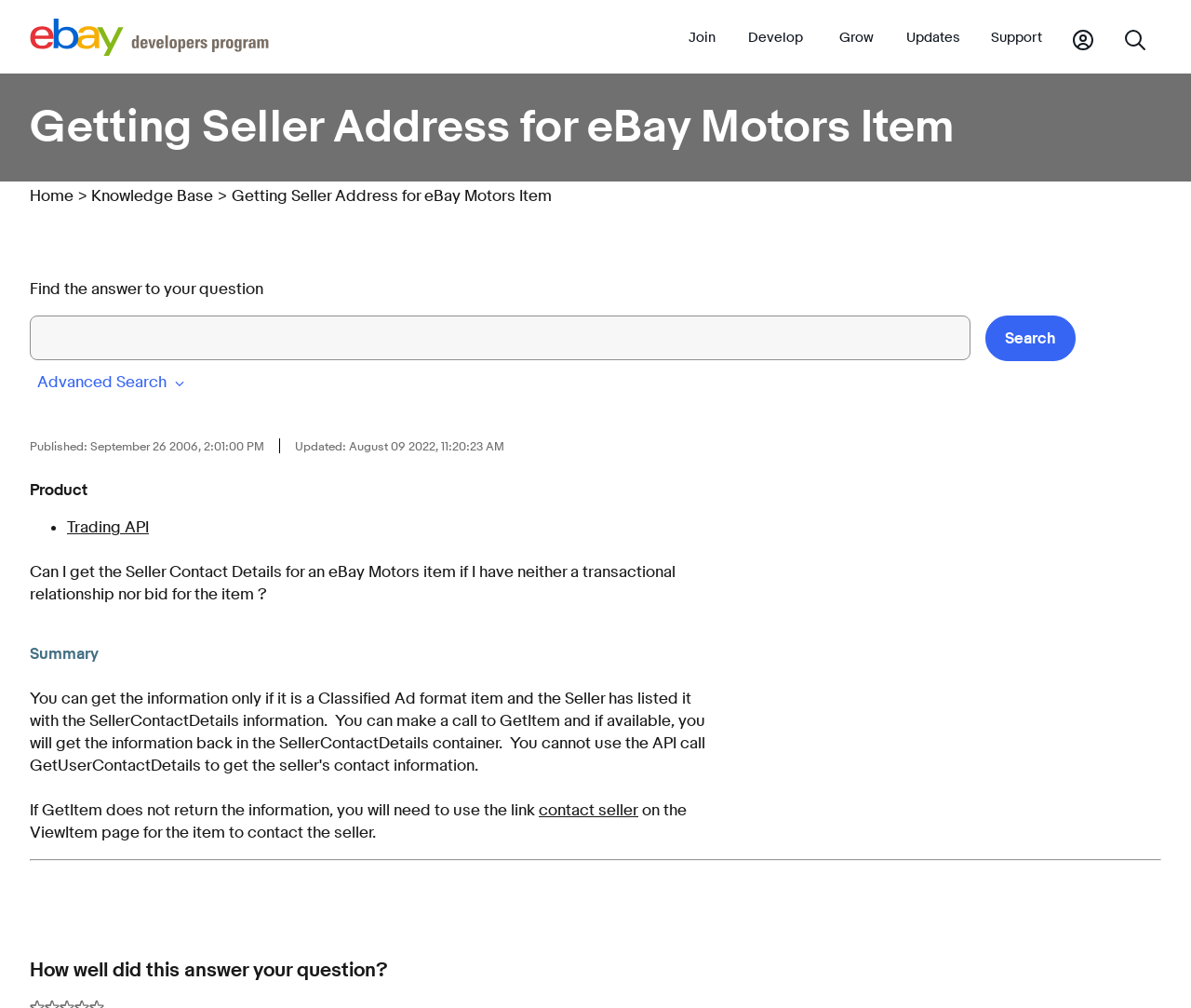Please identify the bounding box coordinates of the area that needs to be clicked to fulfill the following instruction: "Go to the eBay Developers Program home page."

[0.025, 0.041, 0.226, 0.06]